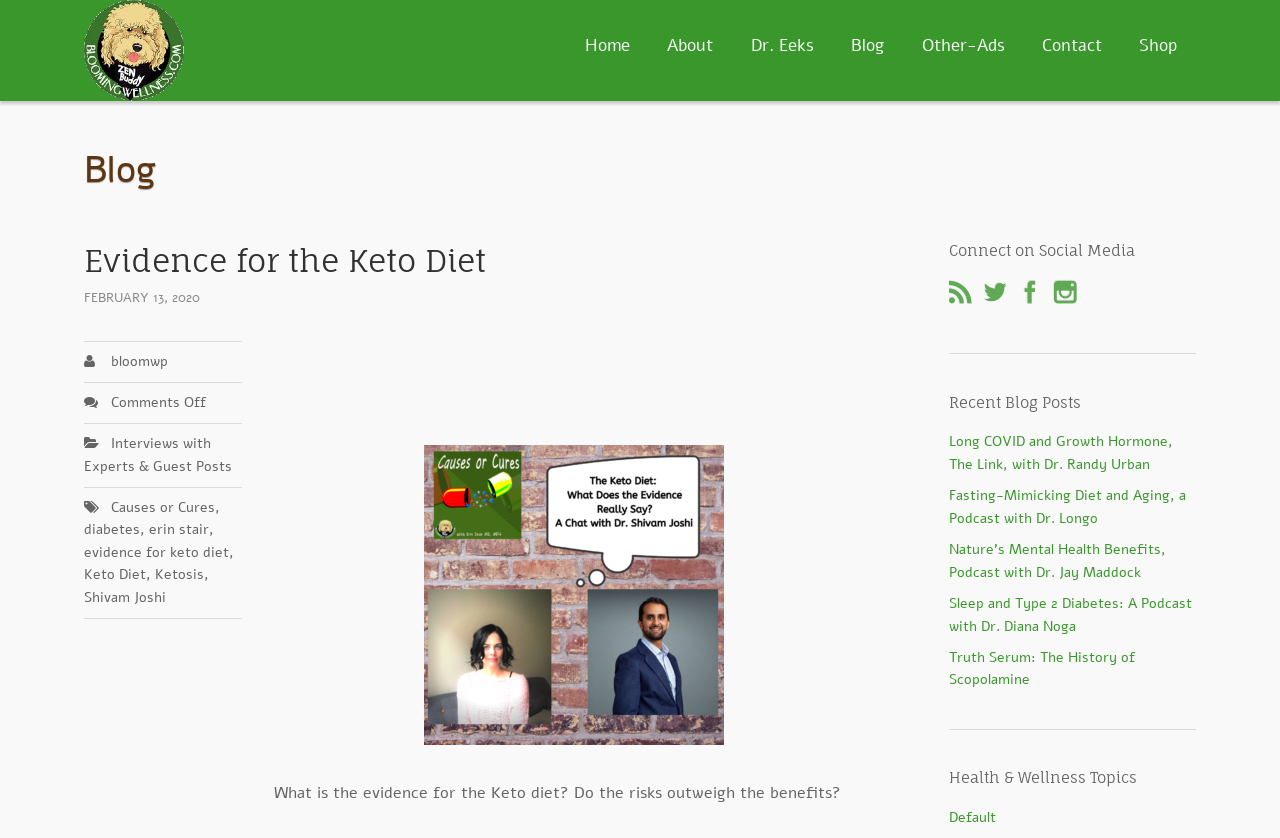Please find the bounding box coordinates in the format (top-left x, top-left y, bottom-right x, bottom-right y) for the given element description. Ensure the coordinates are floating point numbers between 0 and 1. Description: evidence for keto diet

[0.066, 0.648, 0.179, 0.67]